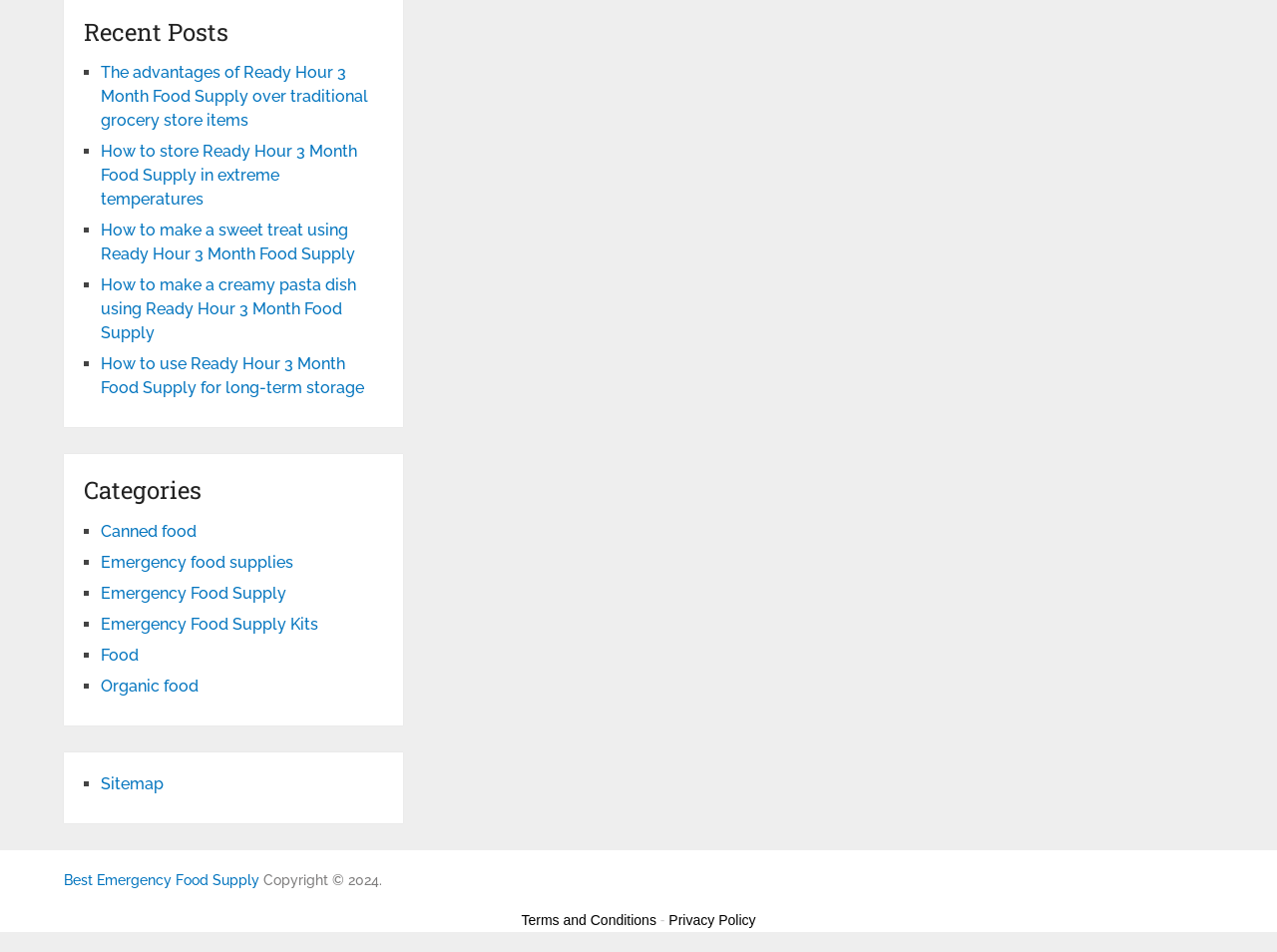Provide the bounding box coordinates of the area you need to click to execute the following instruction: "Explore categories".

[0.066, 0.498, 0.3, 0.533]